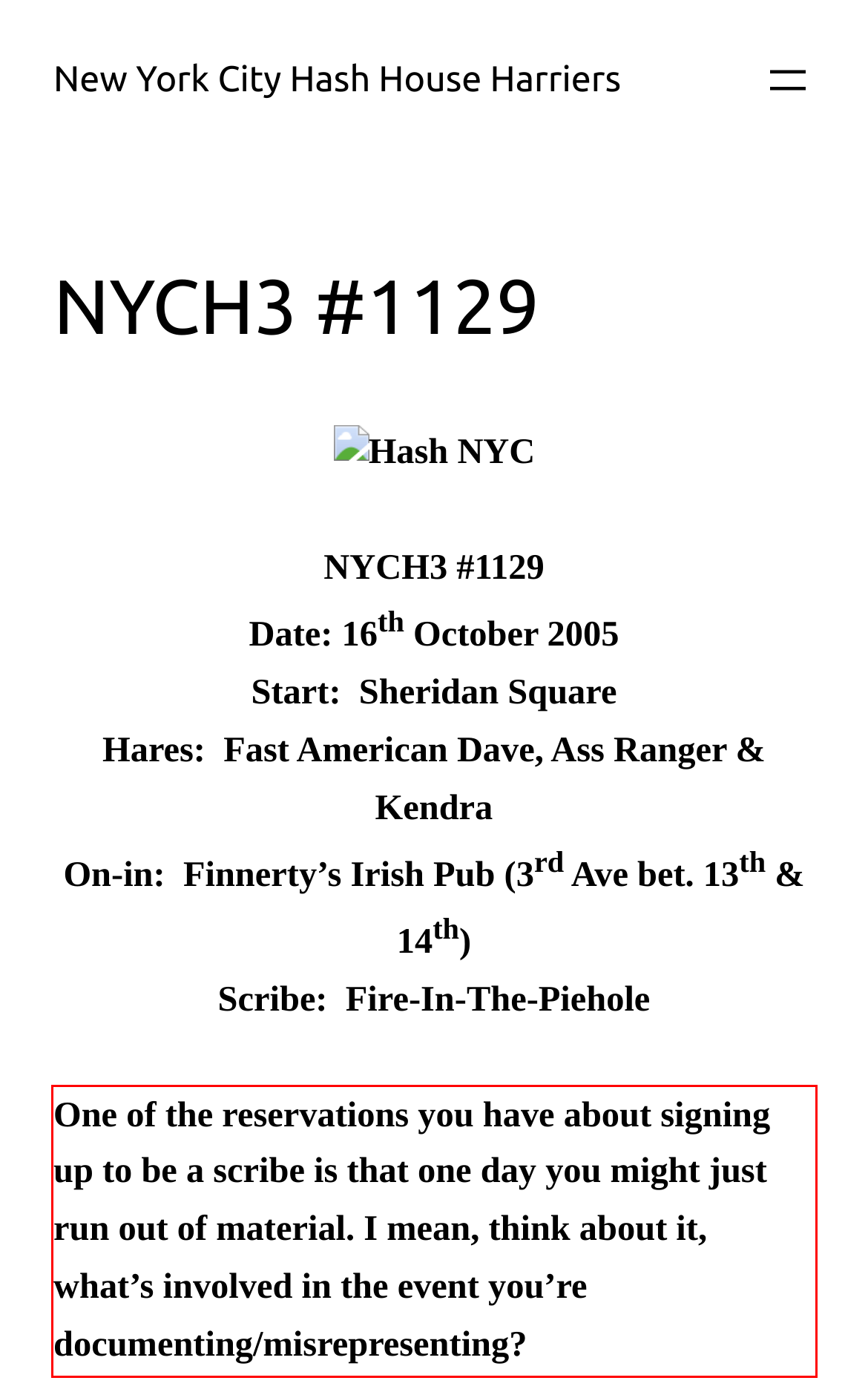Please examine the webpage screenshot and extract the text within the red bounding box using OCR.

One of the reservations you have about signing up to be a scribe is that one day you might just run out of material. I mean, think about it, what’s involved in the event you’re documenting/misrepresenting?